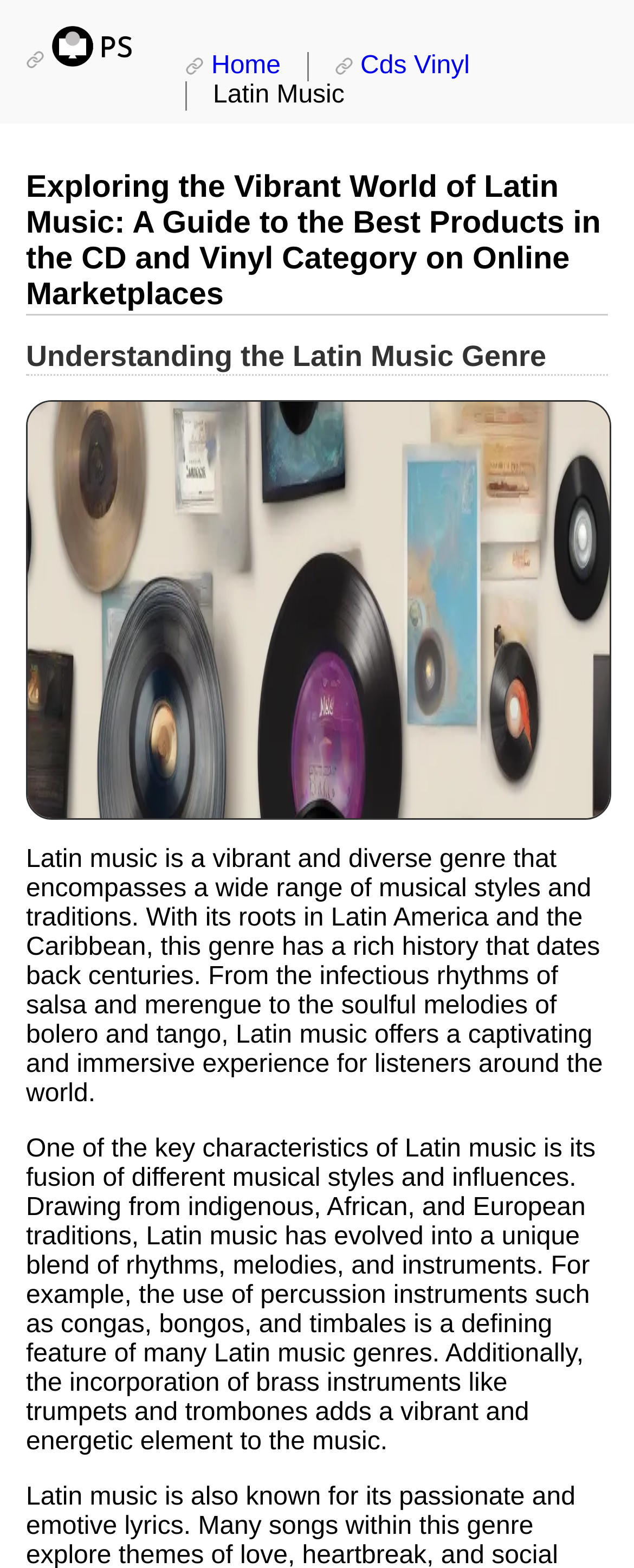What is the purpose of this webpage?
Deliver a detailed and extensive answer to the question.

Based on the webpage's content and structure, it appears that the purpose of this webpage is to guide users to the best products in the CD and Vinyl category on online marketplaces, specifically those related to Latin music.